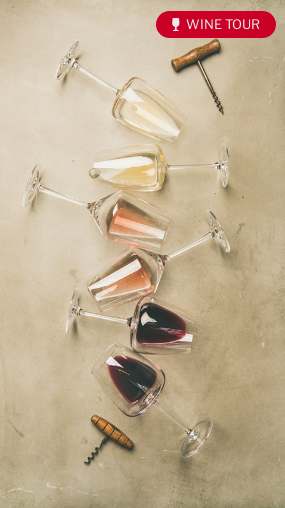Thoroughly describe the content and context of the image.

This vibrant image showcases an elegant arrangement of four wine glasses filled with various types of wine, including white, rose, and red varieties, creating an inviting atmosphere for wine enthusiasts. The glasses are artfully positioned on a textured beige background, enhancing the visual appeal of the scene. Accompanying the glasses is a corkscrew and a cork, suggesting a delightful wine tasting experience. Prominently displayed in the top right corner is a bold red badge labeled "WINE TOUR," indicating this image relates to the exciting Dallas Fort Worth Wine Trail Tour. This tour promises a unique journey through the world of wines, featuring several wineries that define the North Texas wine experience.